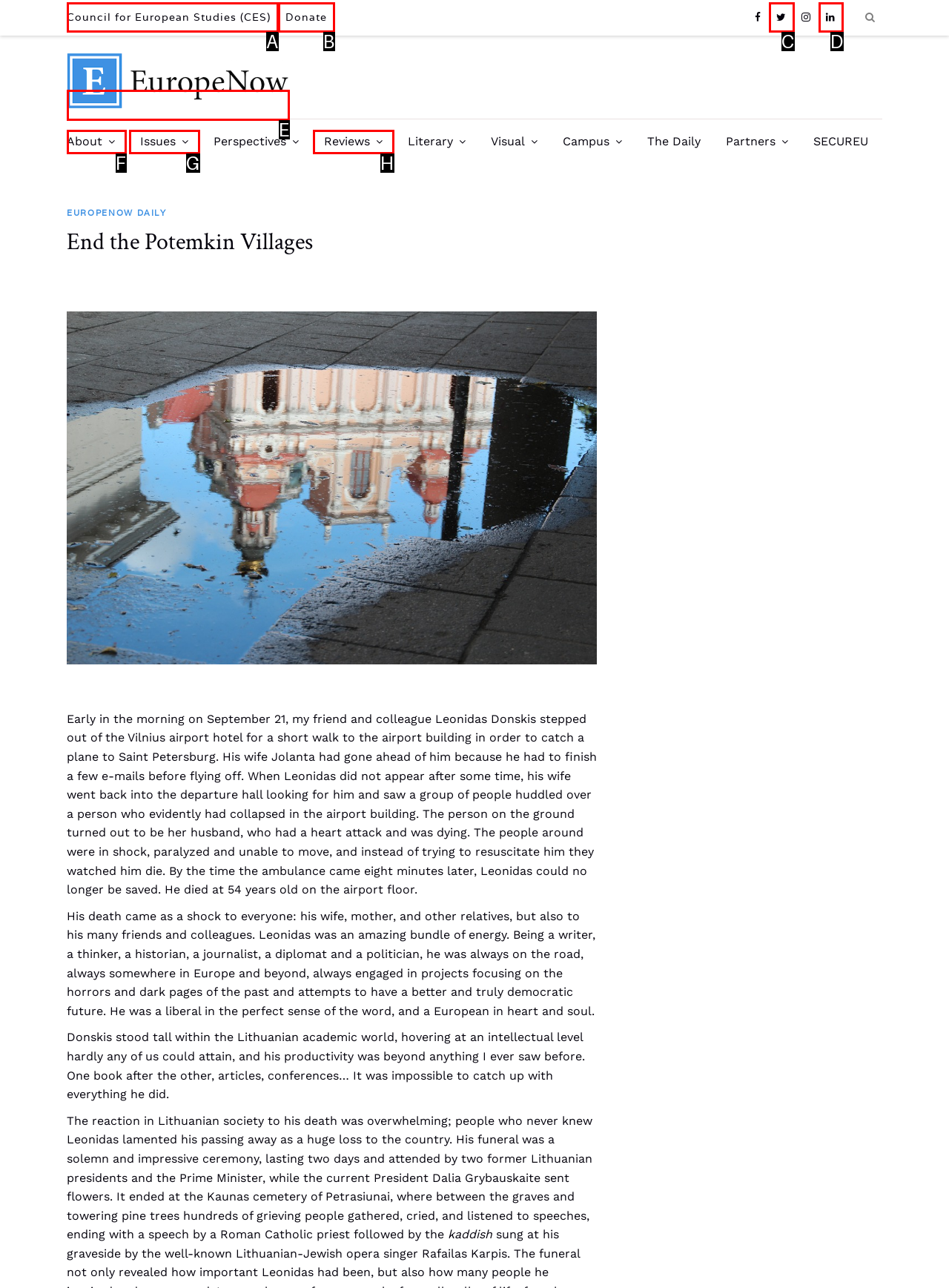Refer to the element description: Council for European Studies (CES) and identify the matching HTML element. State your answer with the appropriate letter.

A